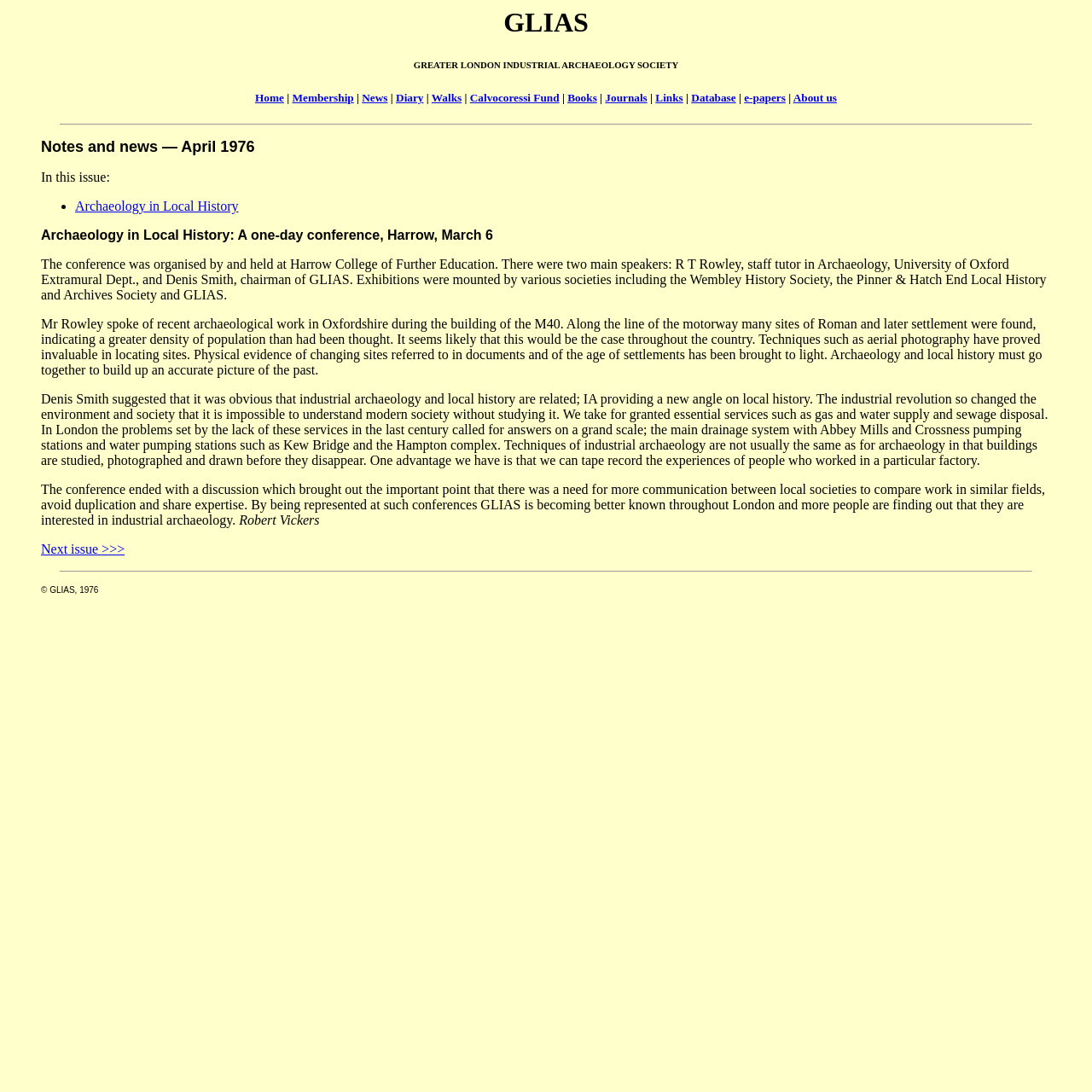Given the element description e-papers, predict the bounding box coordinates for the UI element in the webpage screenshot. The format should be (top-left x, top-left y, bottom-right x, bottom-right y), and the values should be between 0 and 1.

[0.681, 0.084, 0.719, 0.095]